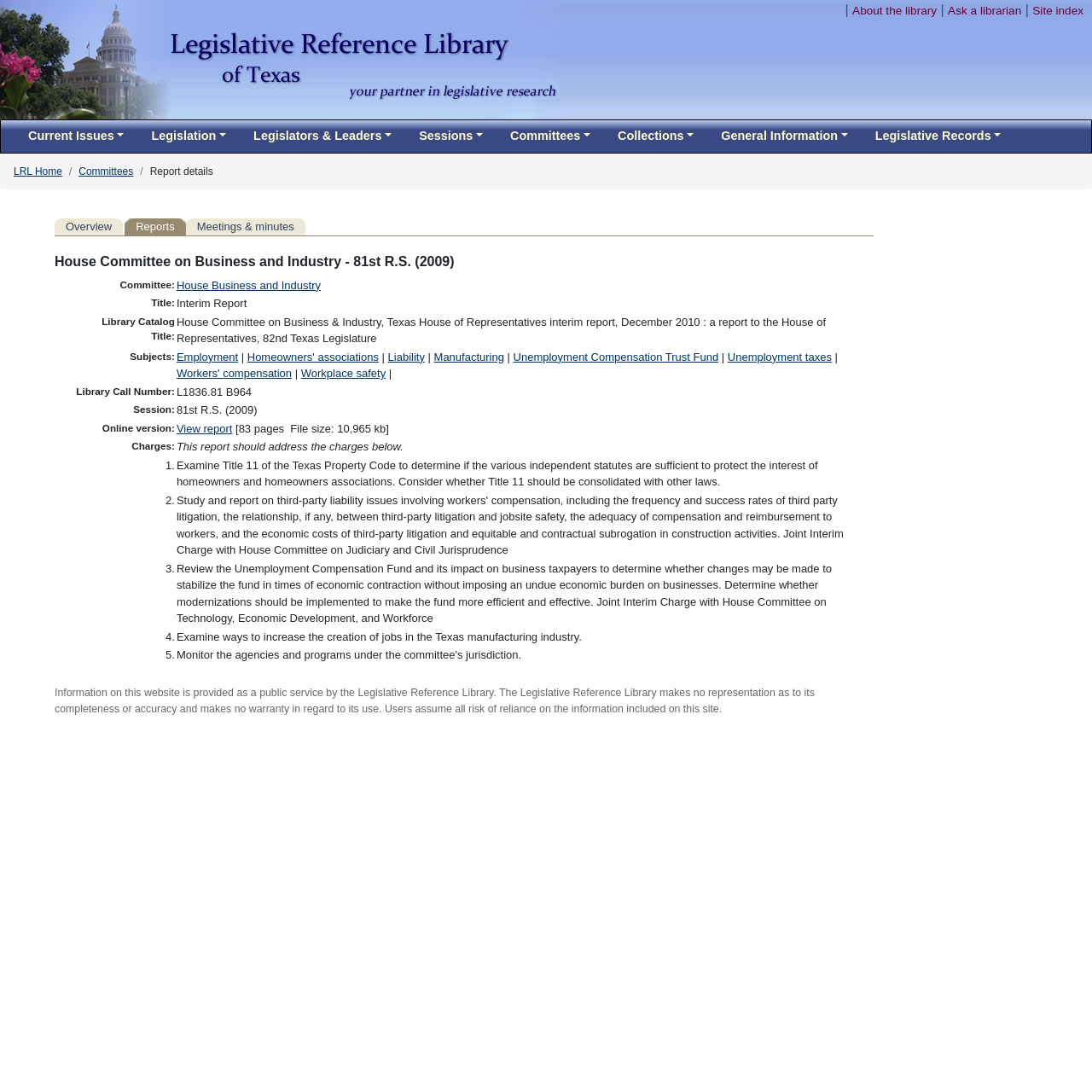Provide the bounding box coordinates of the HTML element this sentence describes: "Legislative Records". The bounding box coordinates consist of four float numbers between 0 and 1, i.e., [left, top, right, bottom].

[0.795, 0.11, 0.923, 0.14]